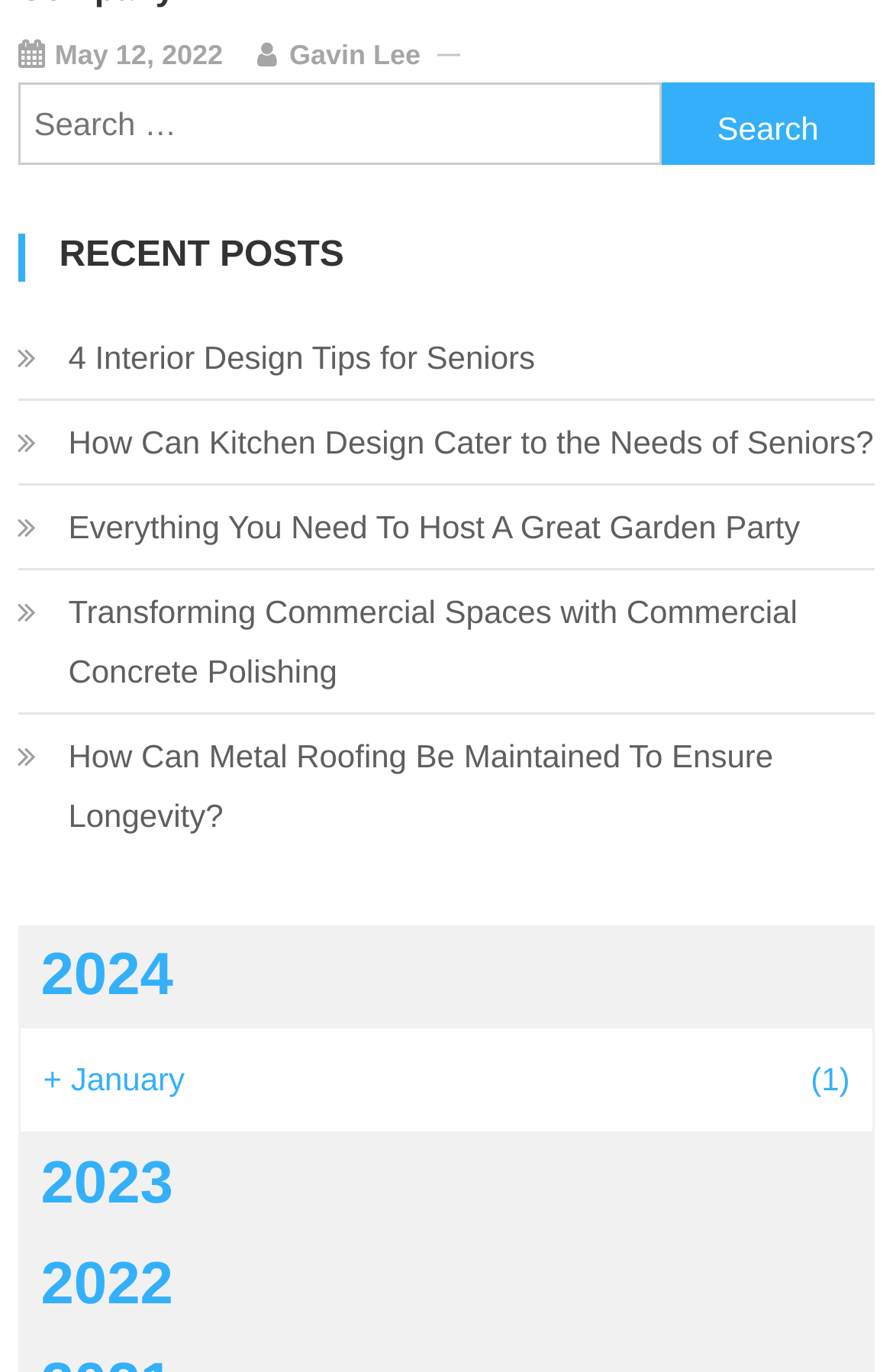Find the bounding box coordinates for the UI element that matches this description: "May 12, 2022May 25, 2022".

[0.061, 0.023, 0.25, 0.059]